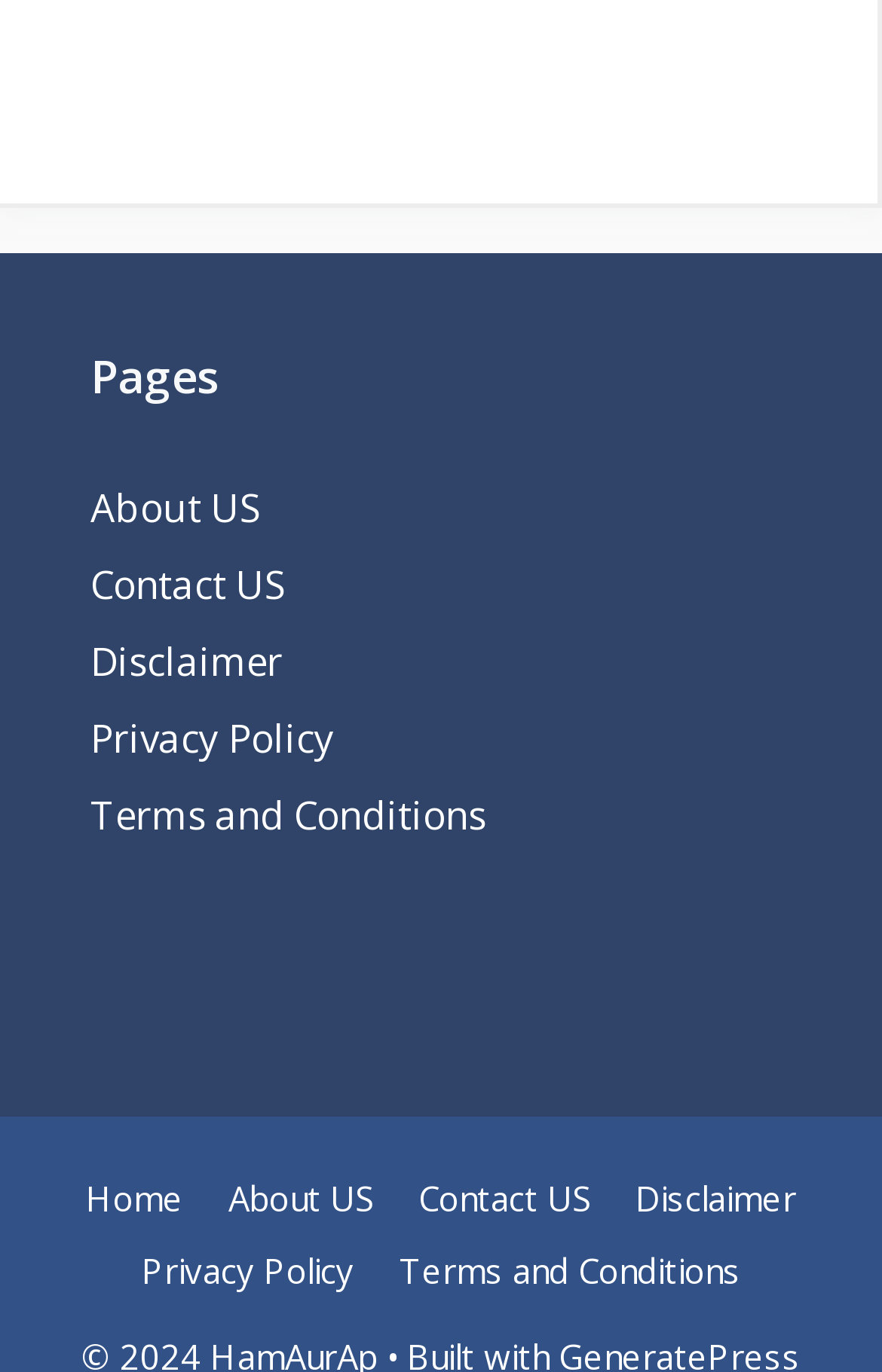Specify the bounding box coordinates of the area that needs to be clicked to achieve the following instruction: "visit Home page".

[0.097, 0.856, 0.208, 0.889]